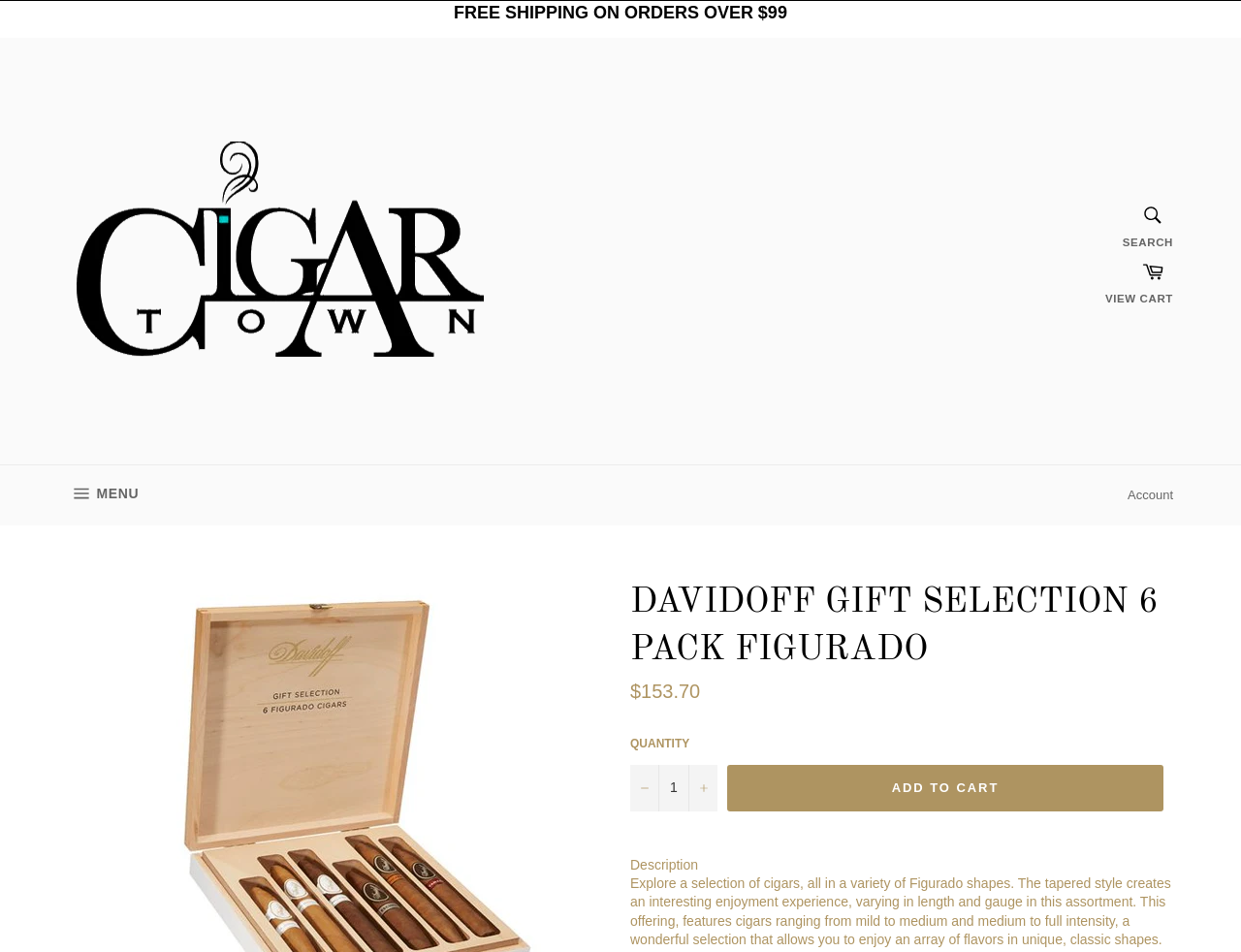Locate the bounding box coordinates of the element's region that should be clicked to carry out the following instruction: "Increase item quantity by one". The coordinates need to be four float numbers between 0 and 1, i.e., [left, top, right, bottom].

[0.555, 0.806, 0.578, 0.855]